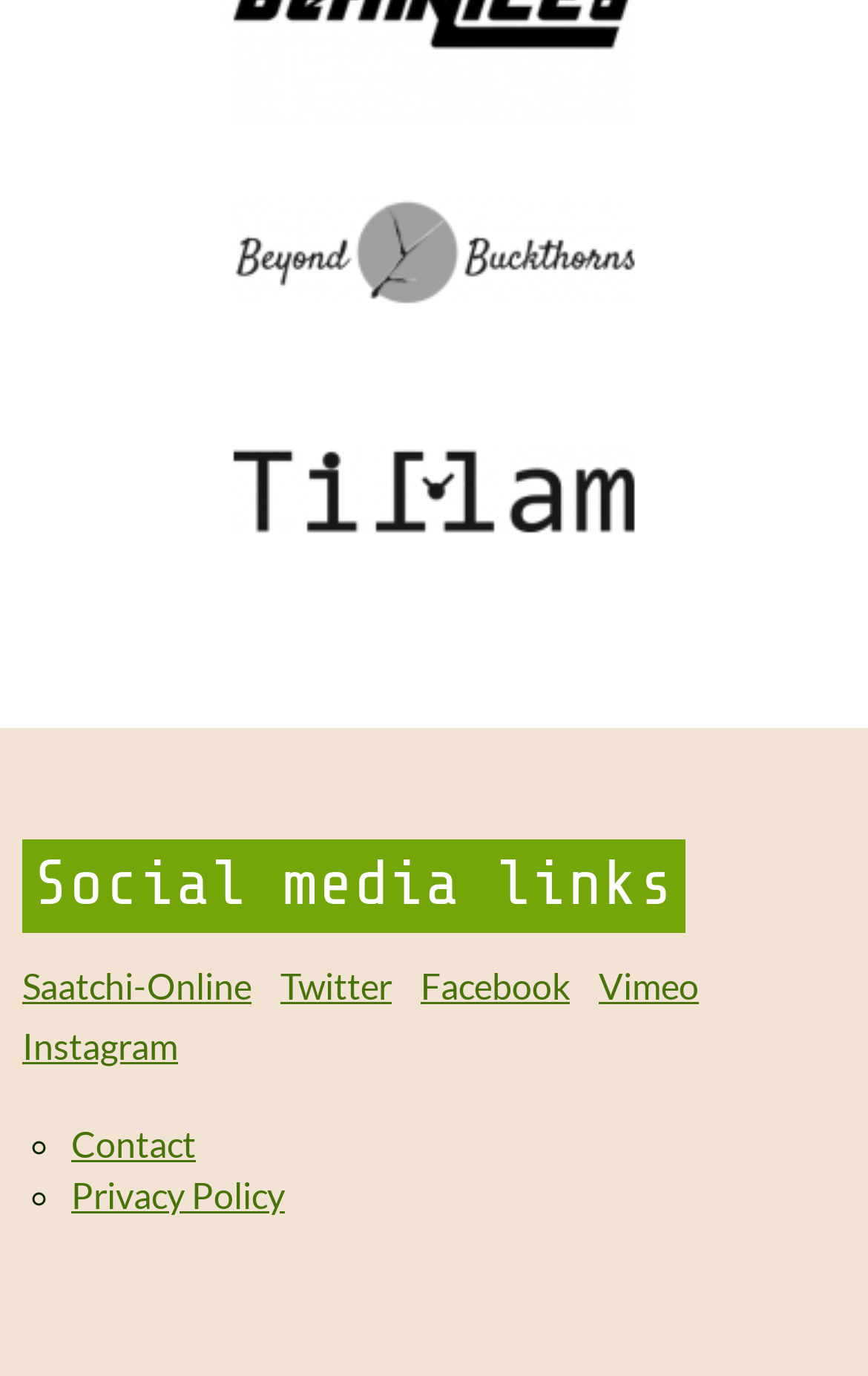What is the first link on the webpage?
Please use the image to deliver a detailed and complete answer.

I looked at the top of the webpage and found the first link, which is 'BerliNiced'.